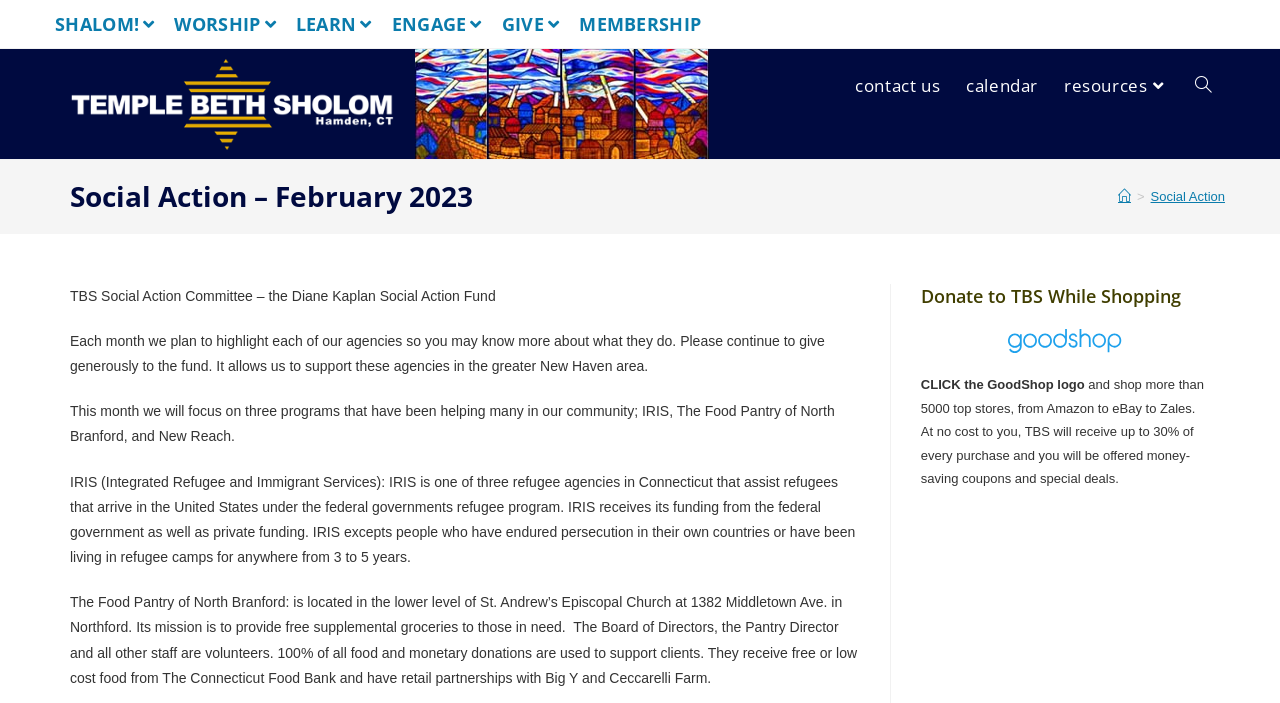Please provide a comprehensive response to the question based on the details in the image: What is the name of the fund mentioned on the webpage?

I found the answer by reading the text at the top of the webpage, which states that it is the TBS Social Action Committee – the Diane Kaplan Social Action Fund.